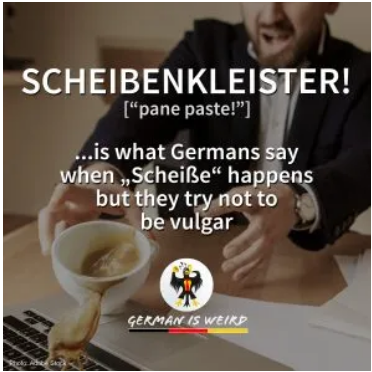Respond with a single word or phrase for the following question: 
What is the name of the logo featured in the image?

GERMAN IS WEIRD